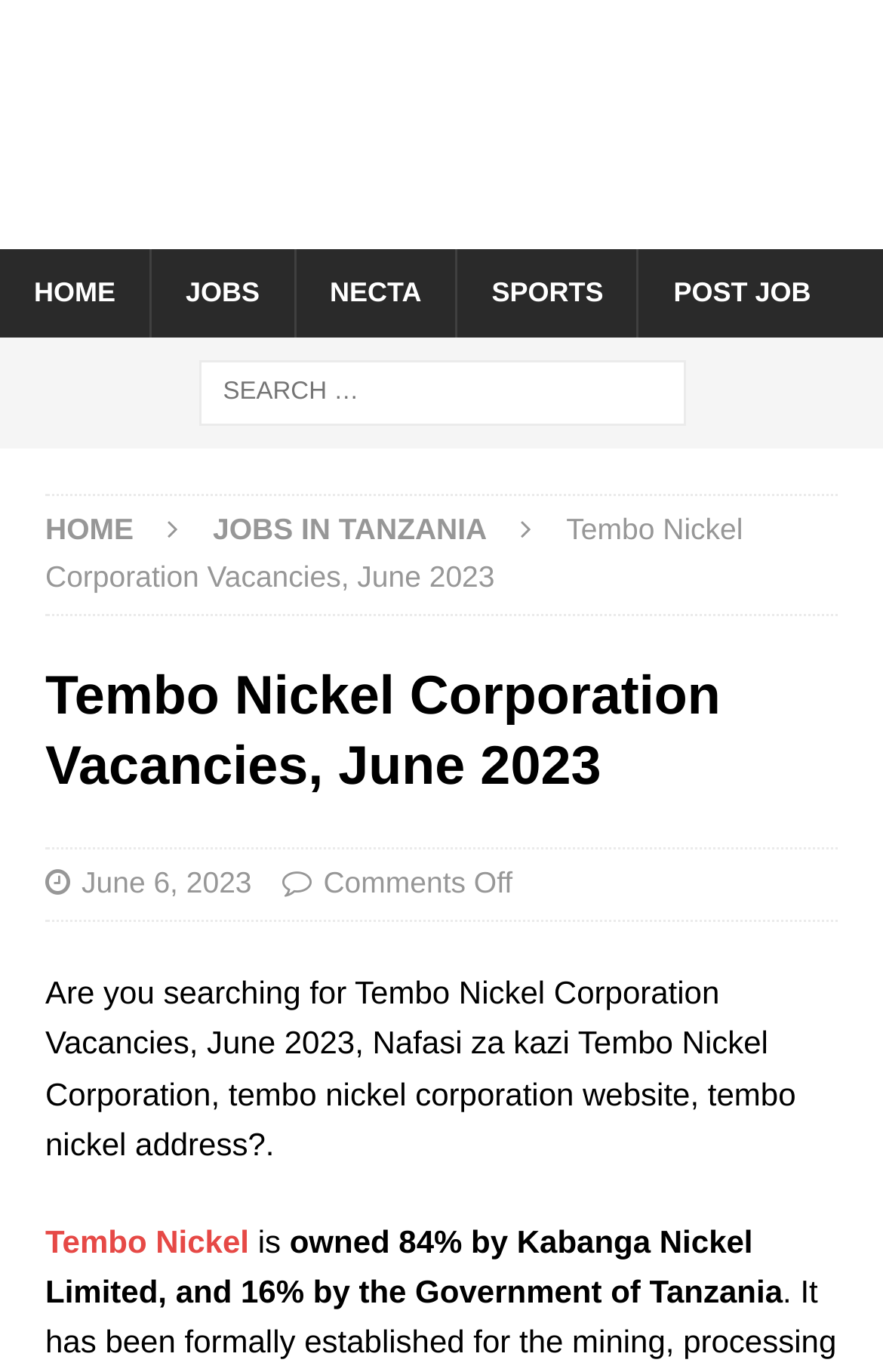Provide the bounding box coordinates of the section that needs to be clicked to accomplish the following instruction: "view JOBS IN TANZANIA."

[0.241, 0.373, 0.552, 0.398]